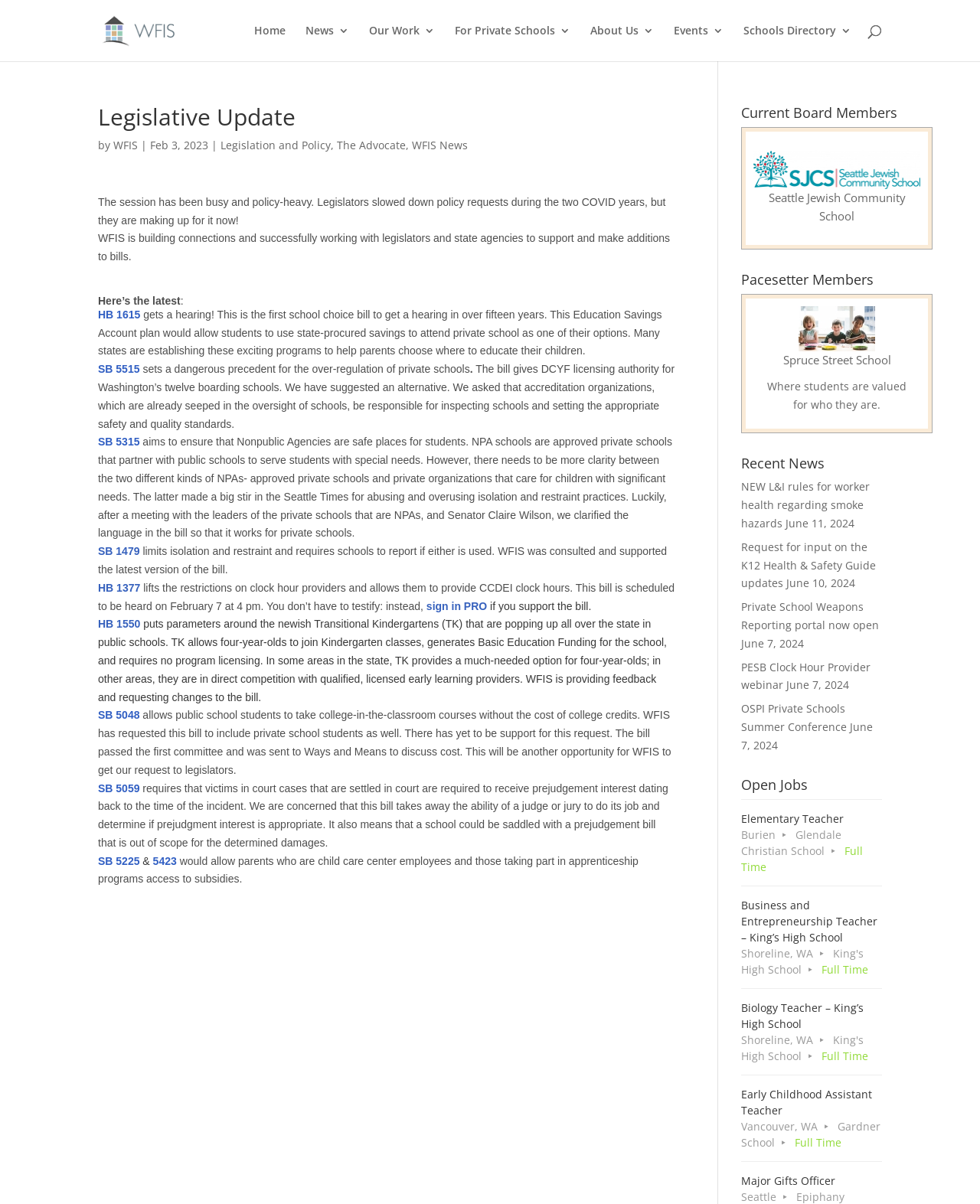Find the bounding box coordinates of the area that needs to be clicked in order to achieve the following instruction: "Read the latest news". The coordinates should be specified as four float numbers between 0 and 1, i.e., [left, top, right, bottom].

[0.1, 0.245, 0.689, 0.254]